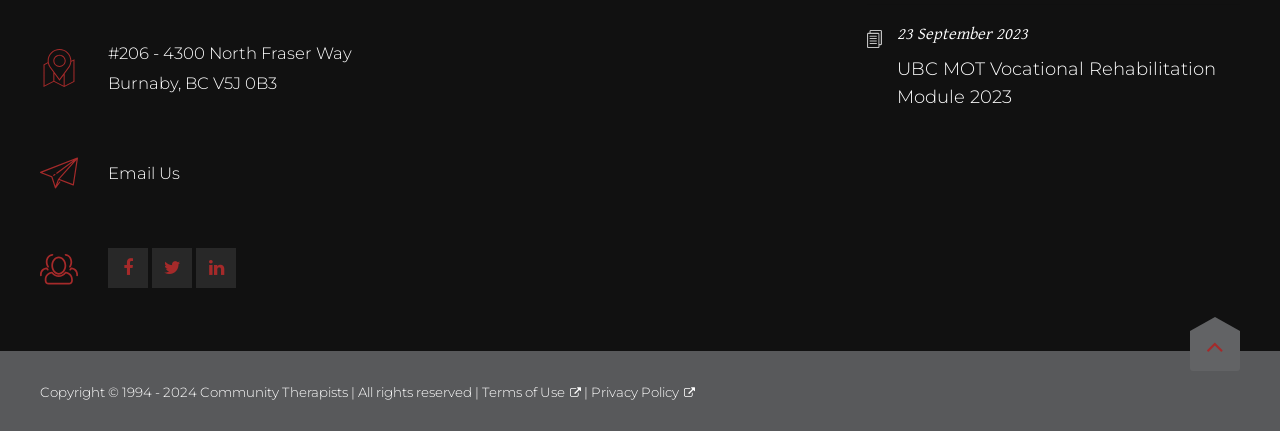Highlight the bounding box of the UI element that corresponds to this description: "Privacy Policy".

[0.462, 0.89, 0.543, 0.927]